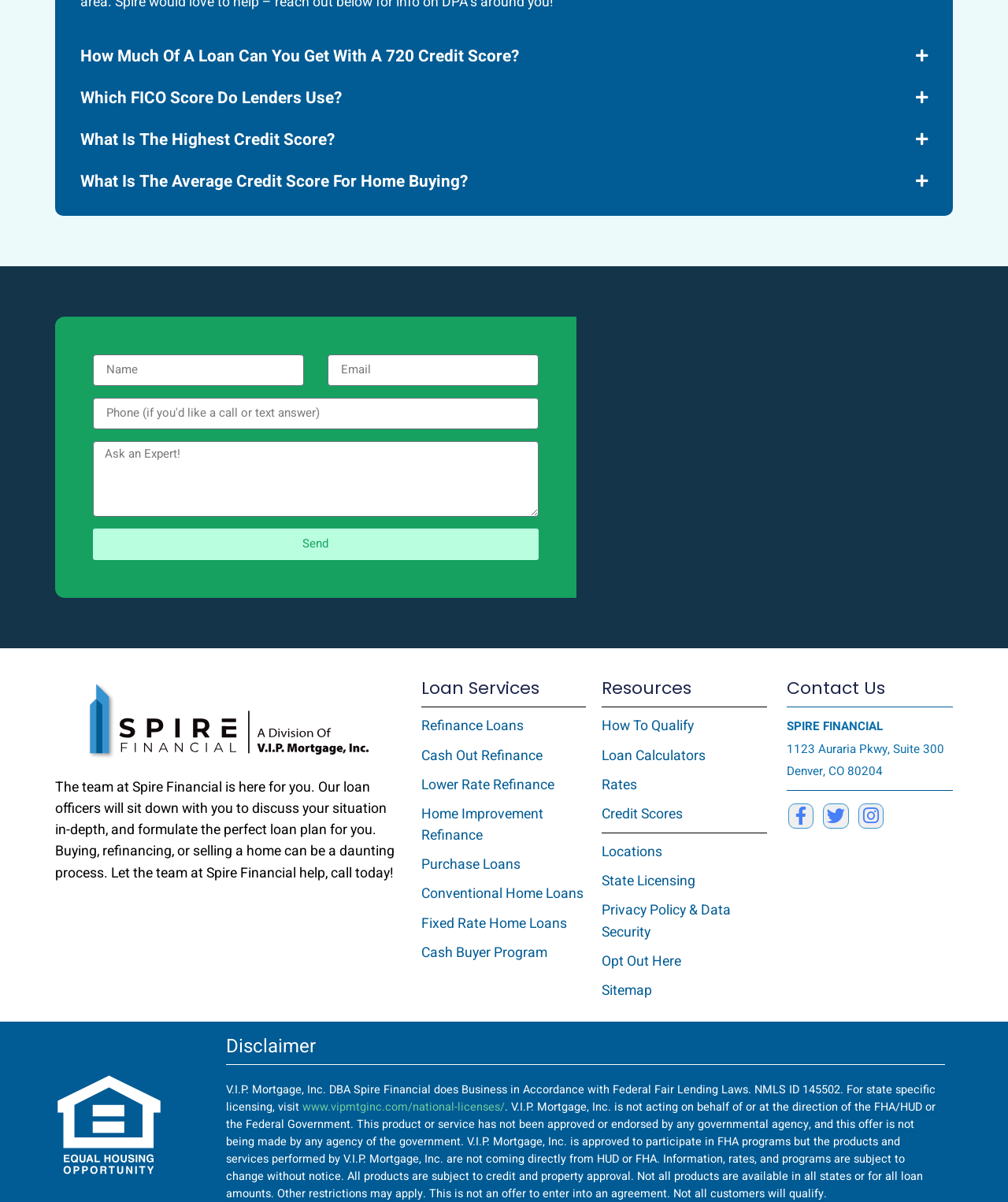Determine the bounding box coordinates of the clickable region to execute the instruction: "Click the 'Contact Us' link". The coordinates should be four float numbers between 0 and 1, denoted as [left, top, right, bottom].

[0.781, 0.597, 0.876, 0.612]